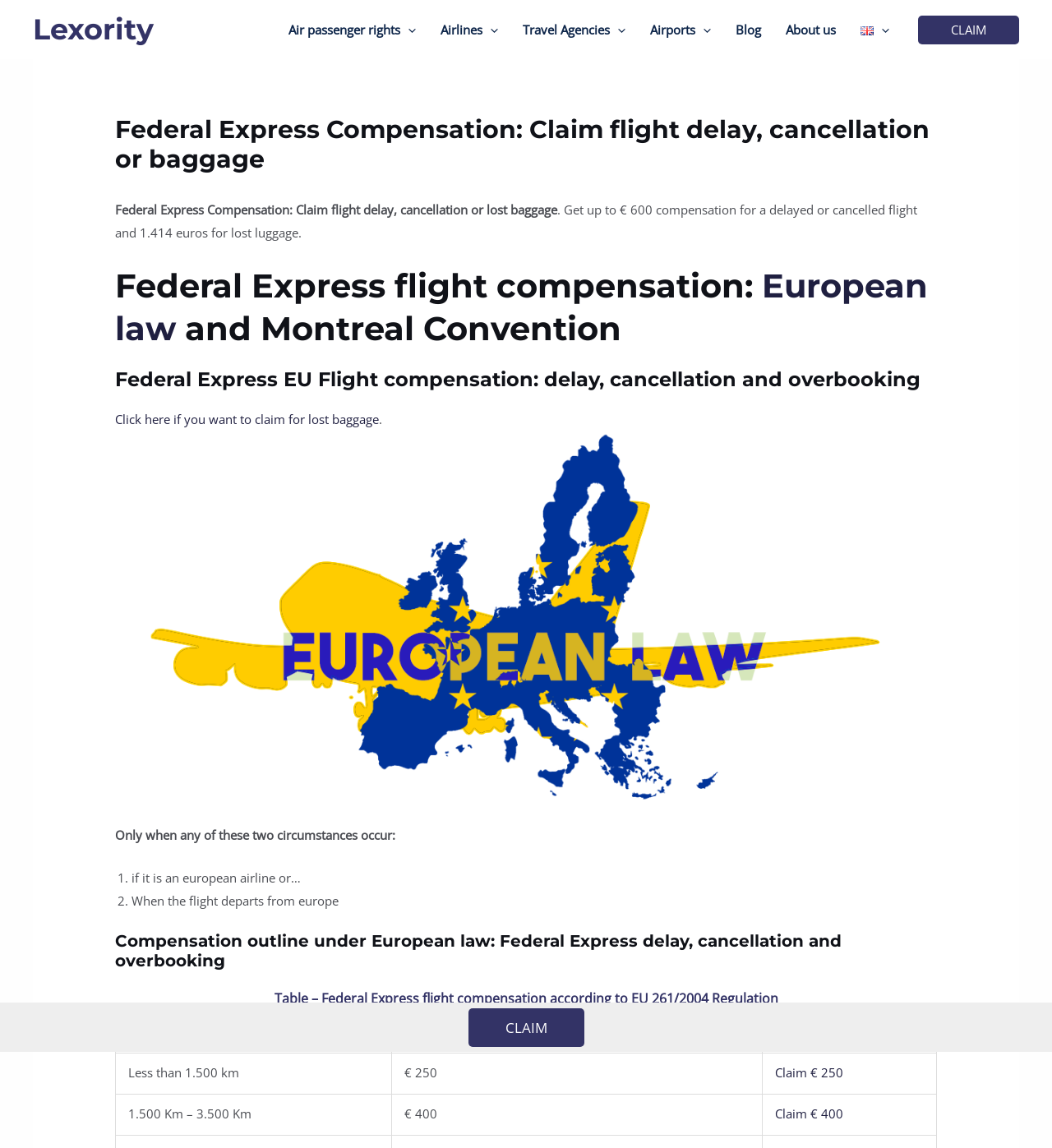Identify the bounding box coordinates of the area that should be clicked in order to complete the given instruction: "Click on CLAIM". The bounding box coordinates should be four float numbers between 0 and 1, i.e., [left, top, right, bottom].

[0.873, 0.013, 0.969, 0.038]